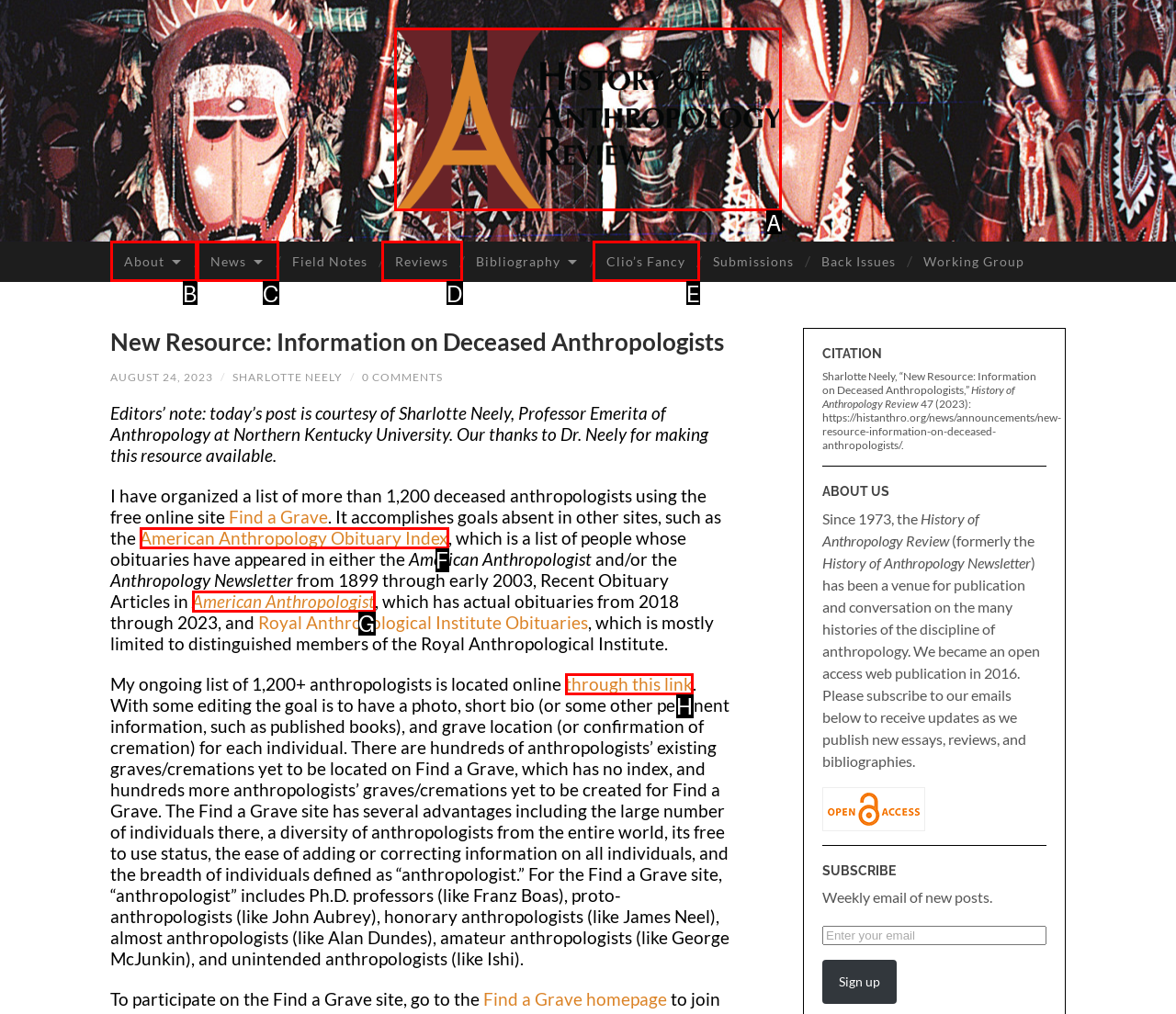Using the description: title="History of Anthropology Review —", find the corresponding HTML element. Provide the letter of the matching option directly.

A